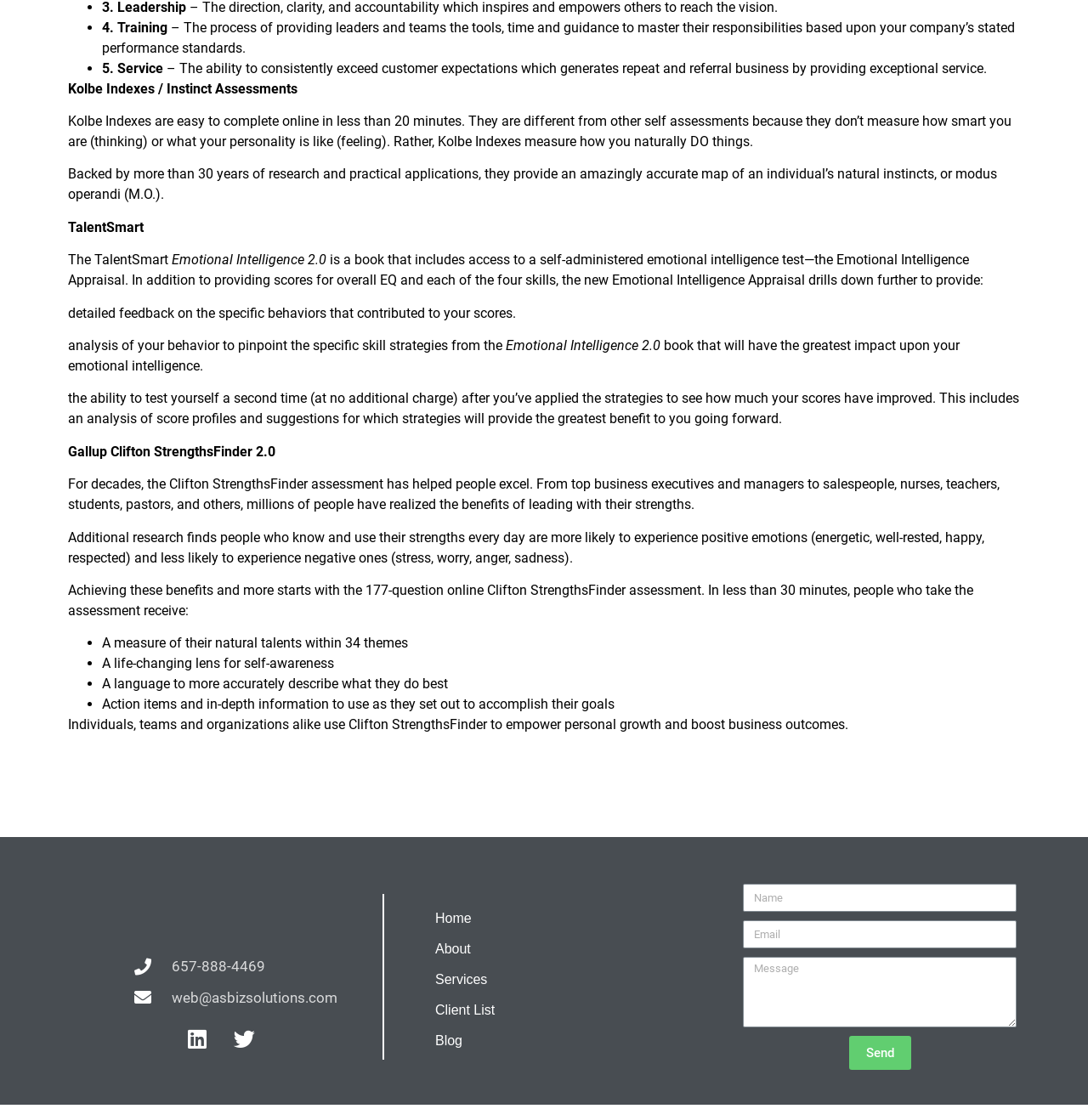What is the purpose of the Gallup Clifton StrengthsFinder assessment?
Answer the question with as much detail as you can, using the image as a reference.

The webpage states that individuals, teams, and organizations alike use Clifton StrengthsFinder to empower personal growth and boost business outcomes.